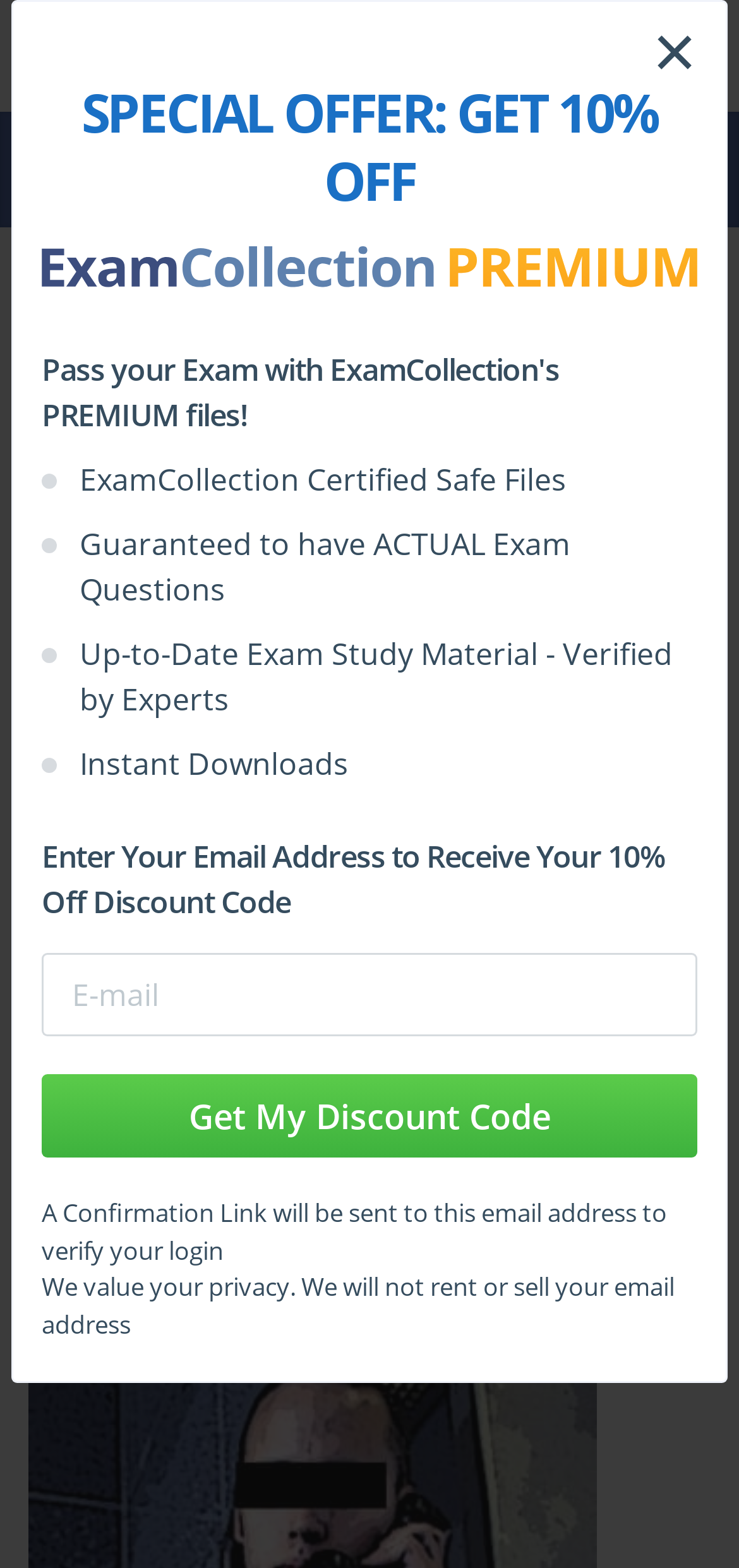Given the element description Amazon, predict the bounding box coordinates for the UI element in the webpage screenshot. The format should be (top-left x, top-left y, bottom-right x, bottom-right y), and the values should be between 0 and 1.

[0.762, 0.071, 0.914, 0.144]